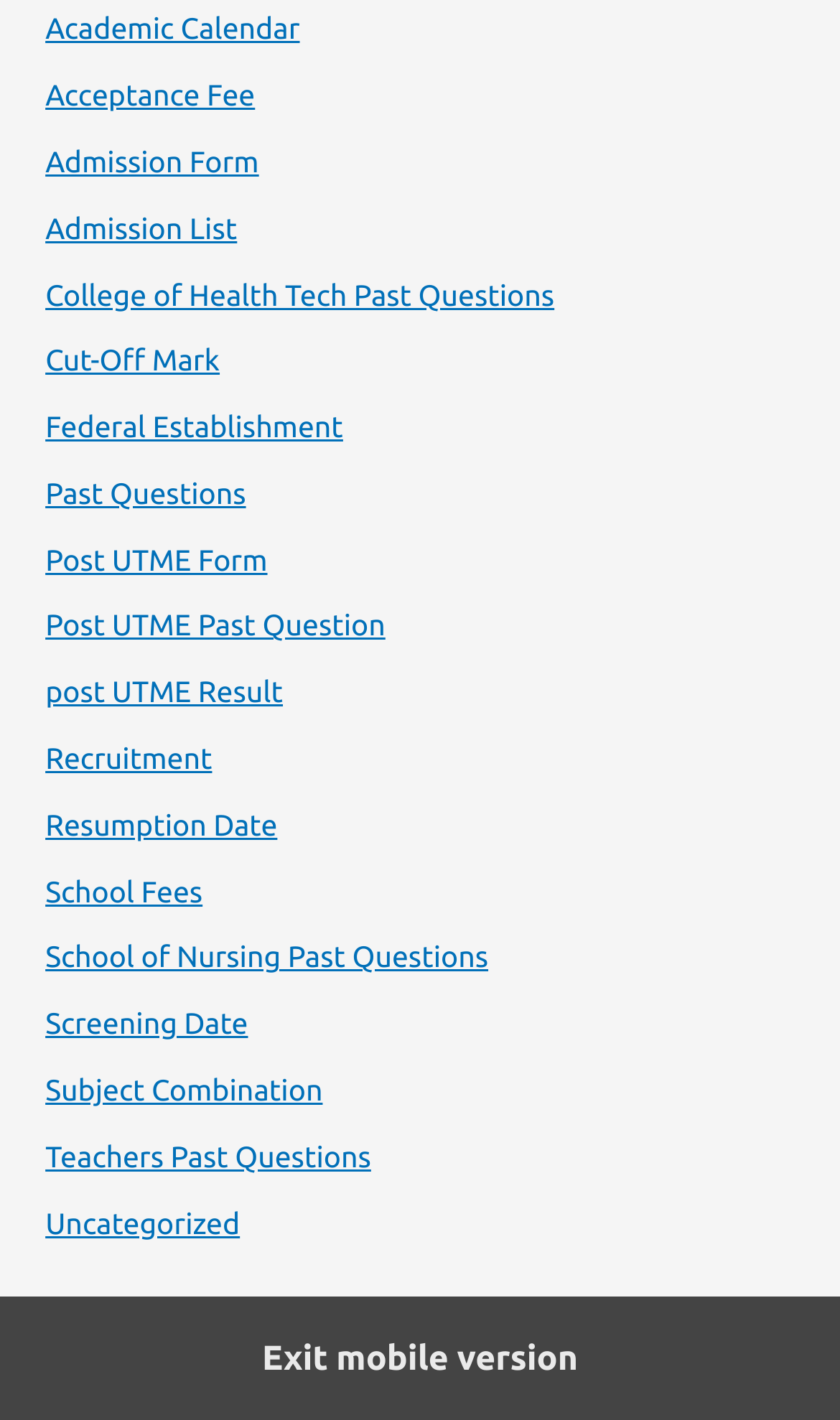How many links are available on this webpage?
Using the visual information, respond with a single word or phrase.

25